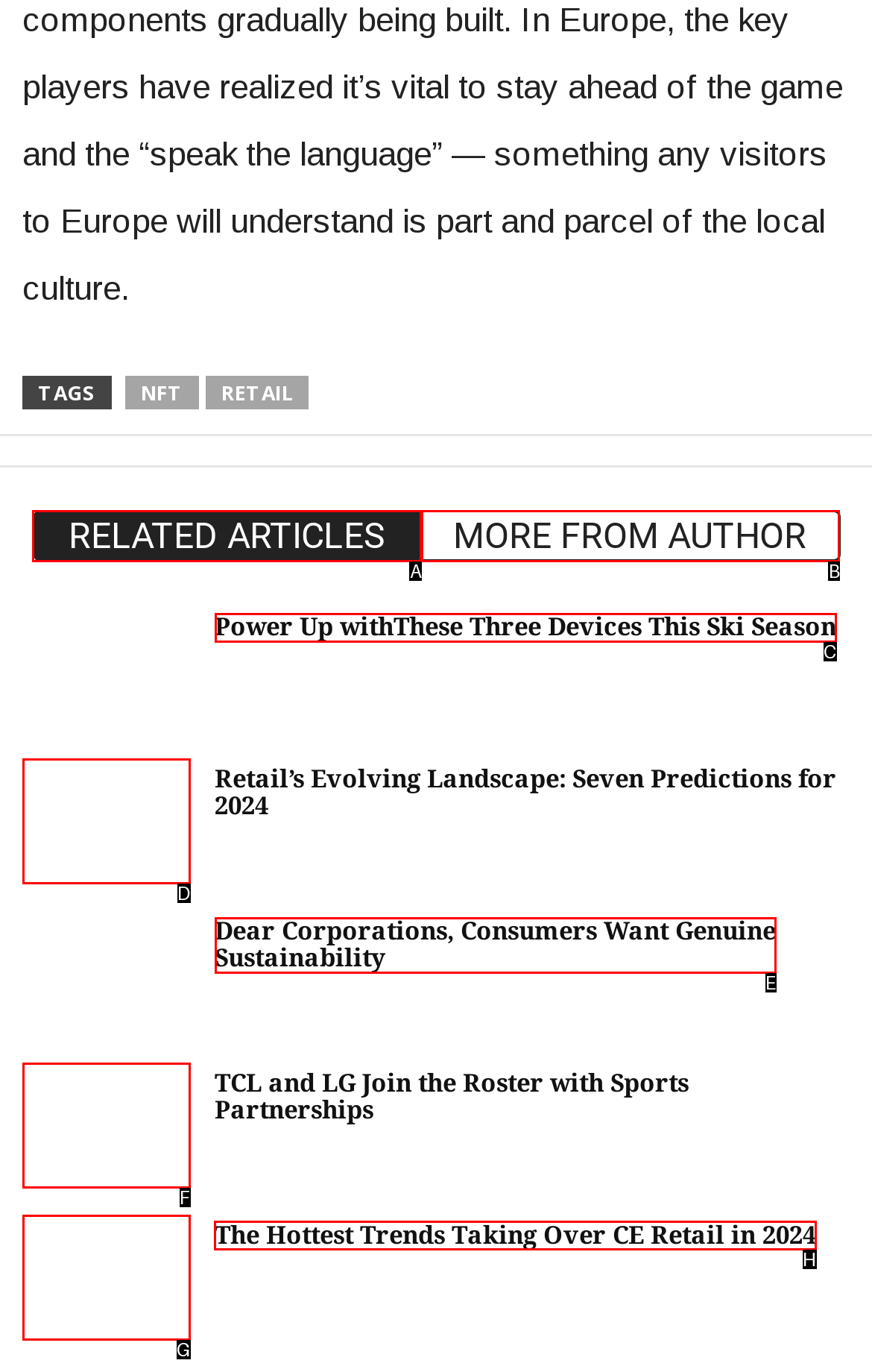Choose the UI element to click on to achieve this task: Explore the article about The Hottest Trends Taking Over CE Retail in 2024. Reply with the letter representing the selected element.

H